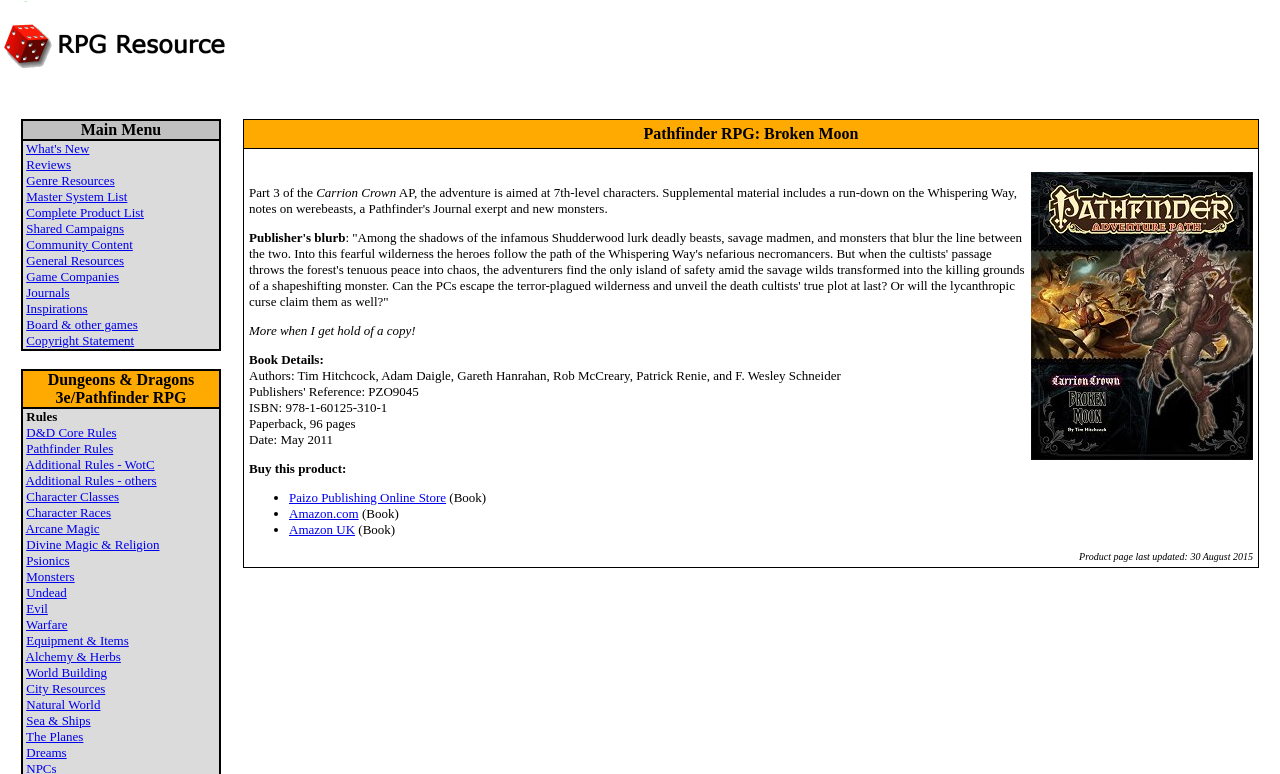Find the bounding box coordinates of the UI element according to this description: "Game Companies".

[0.021, 0.348, 0.093, 0.367]